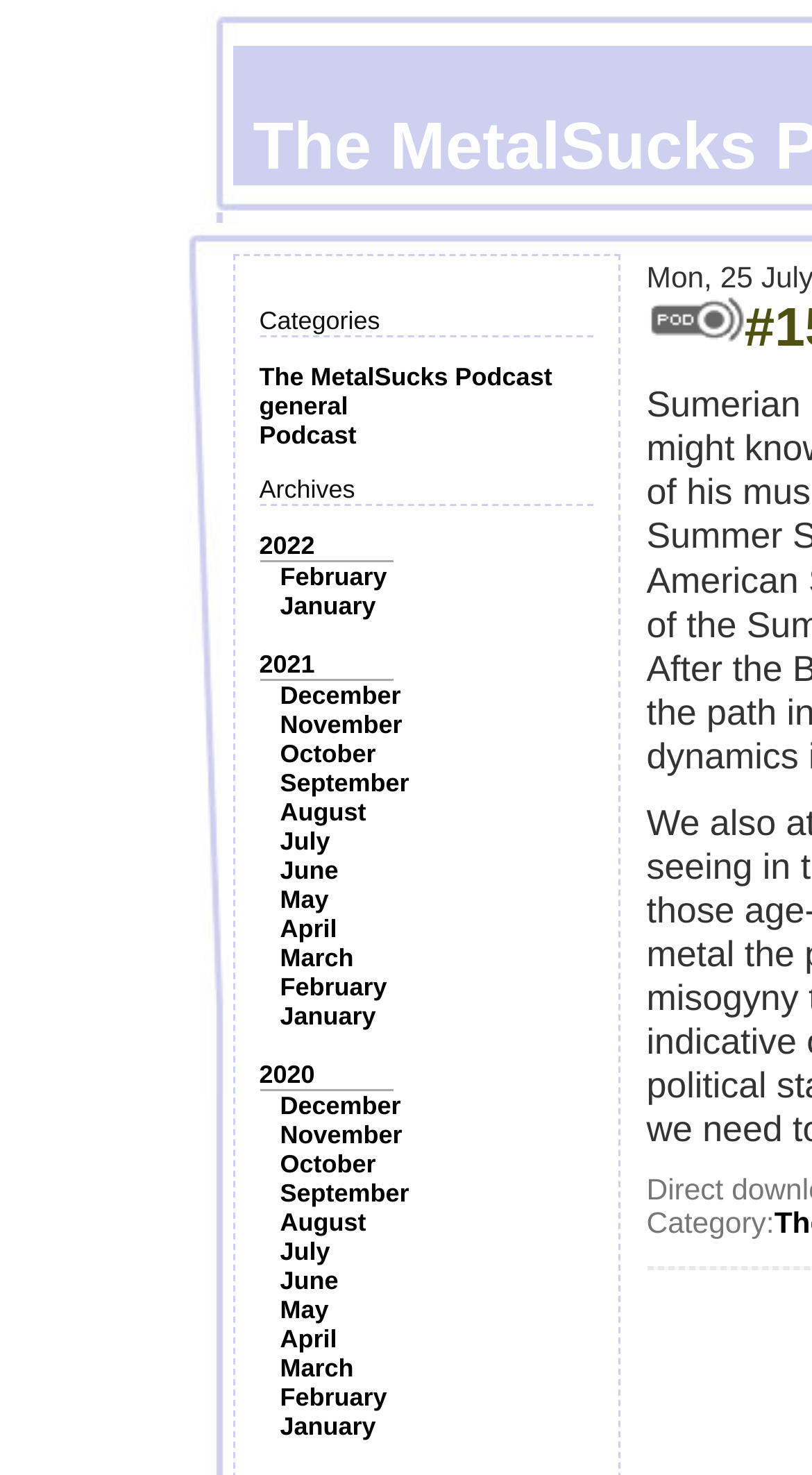Respond to the following question using a concise word or phrase: 
How many months are listed in the archives?

12